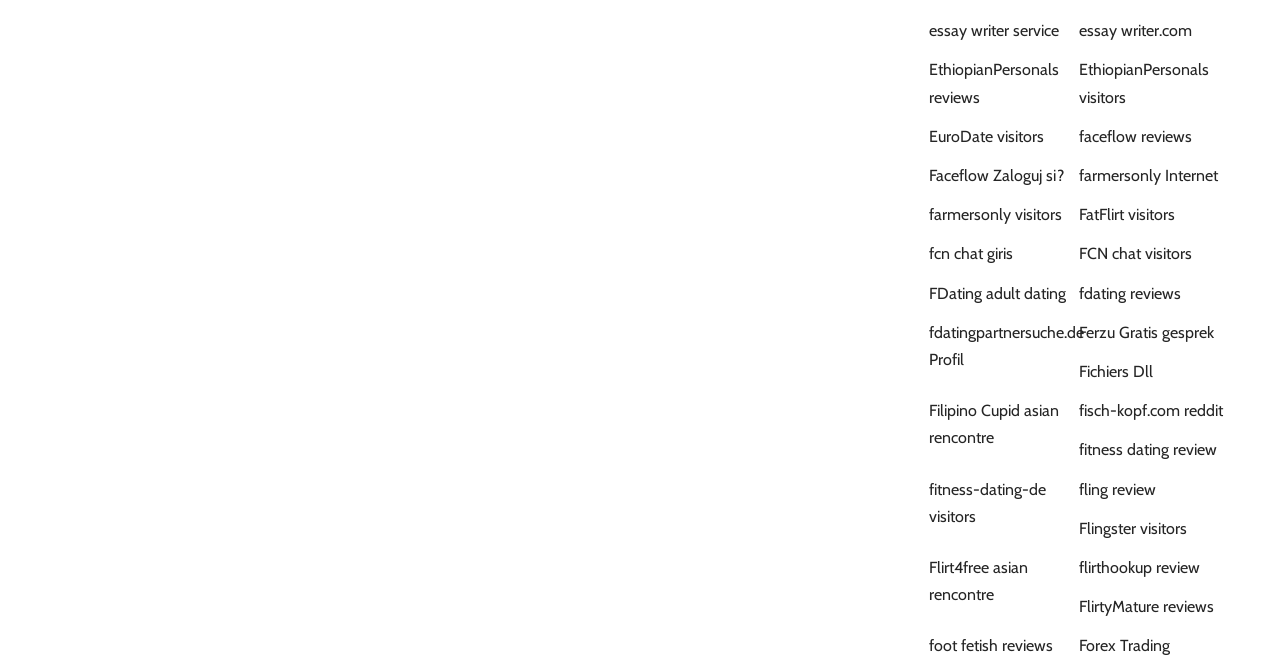Determine the bounding box coordinates for the element that should be clicked to follow this instruction: "check out Faceflow Zaloguj si?". The coordinates should be given as four float numbers between 0 and 1, in the format [left, top, right, bottom].

[0.725, 0.234, 0.831, 0.293]